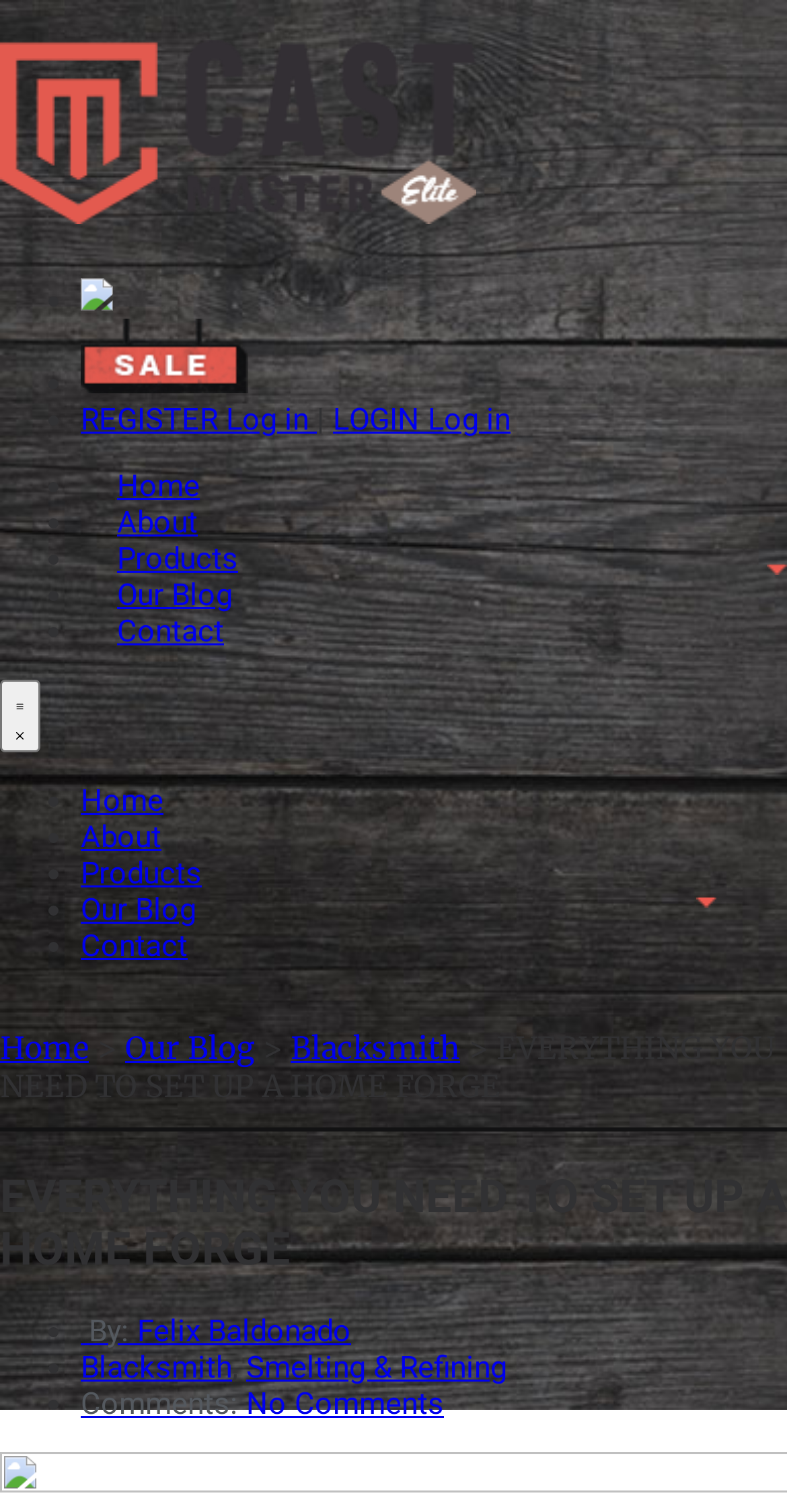What is the text above the navigation menu?
Please respond to the question thoroughly and include all relevant details.

I looked at the heading above the navigation menu and found the text 'EVERYTHING YOU NEED TO SET UP A HOME FORGE', which is a heading element.